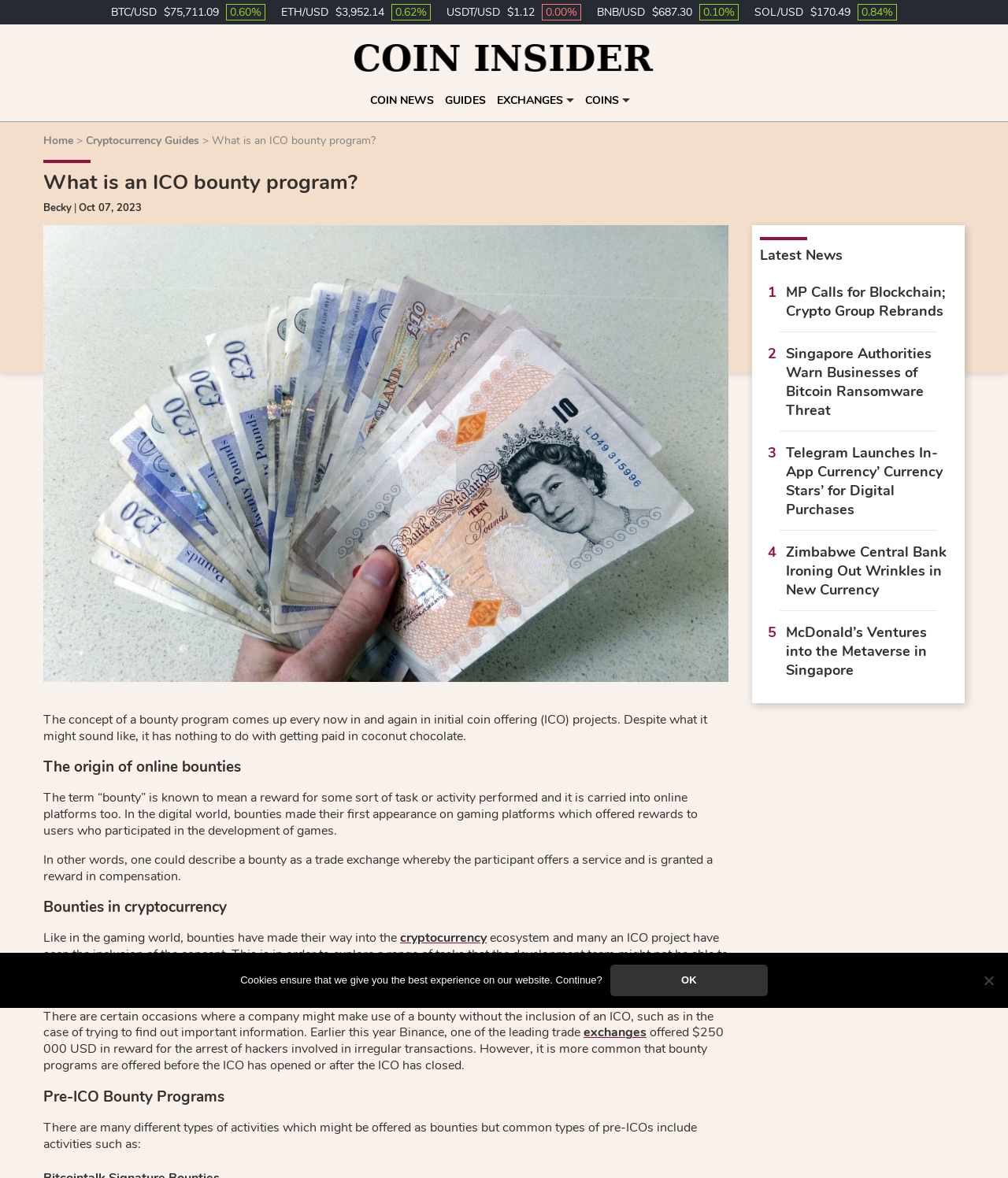Provide the bounding box coordinates of the UI element this sentence describes: "Cryptocurrency Guides".

[0.085, 0.113, 0.198, 0.126]